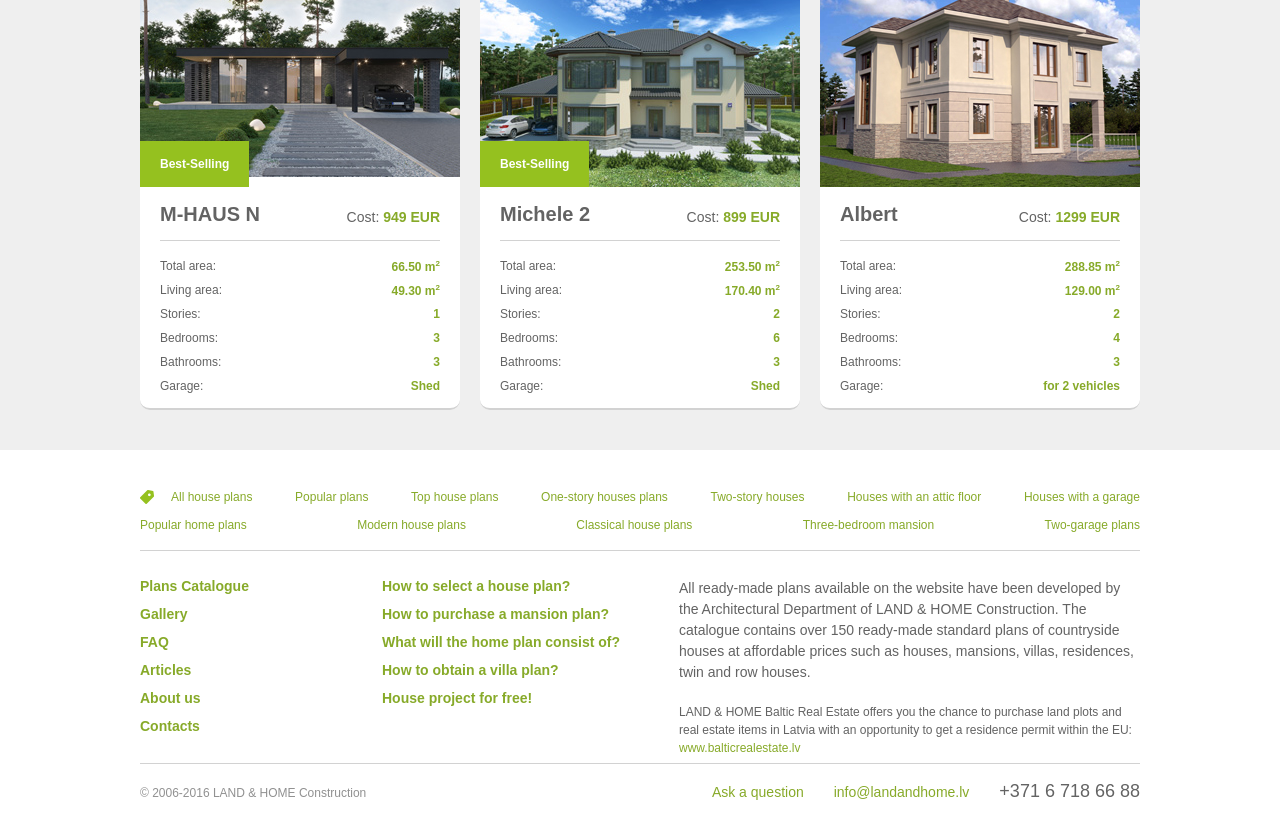Can you look at the image and give a comprehensive answer to the question:
What is the cost of the M-HAUS N house plan?

I found the cost of the M-HAUS N house plan by looking at the 'Cost:' label next to the plan's name, which shows the price as 949 EUR.